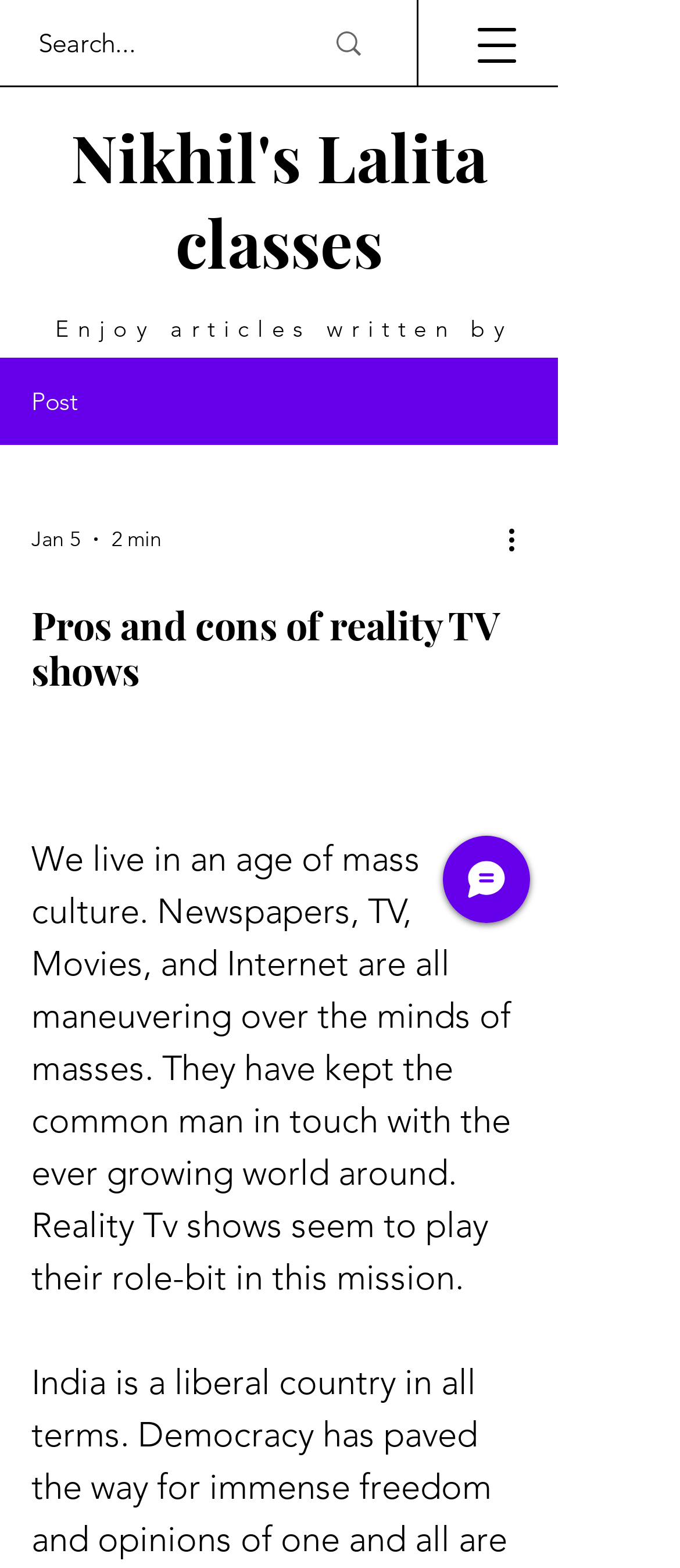Locate the bounding box for the described UI element: "aria-label="More actions"". Ensure the coordinates are four float numbers between 0 and 1, formatted as [left, top, right, bottom].

[0.738, 0.33, 0.8, 0.357]